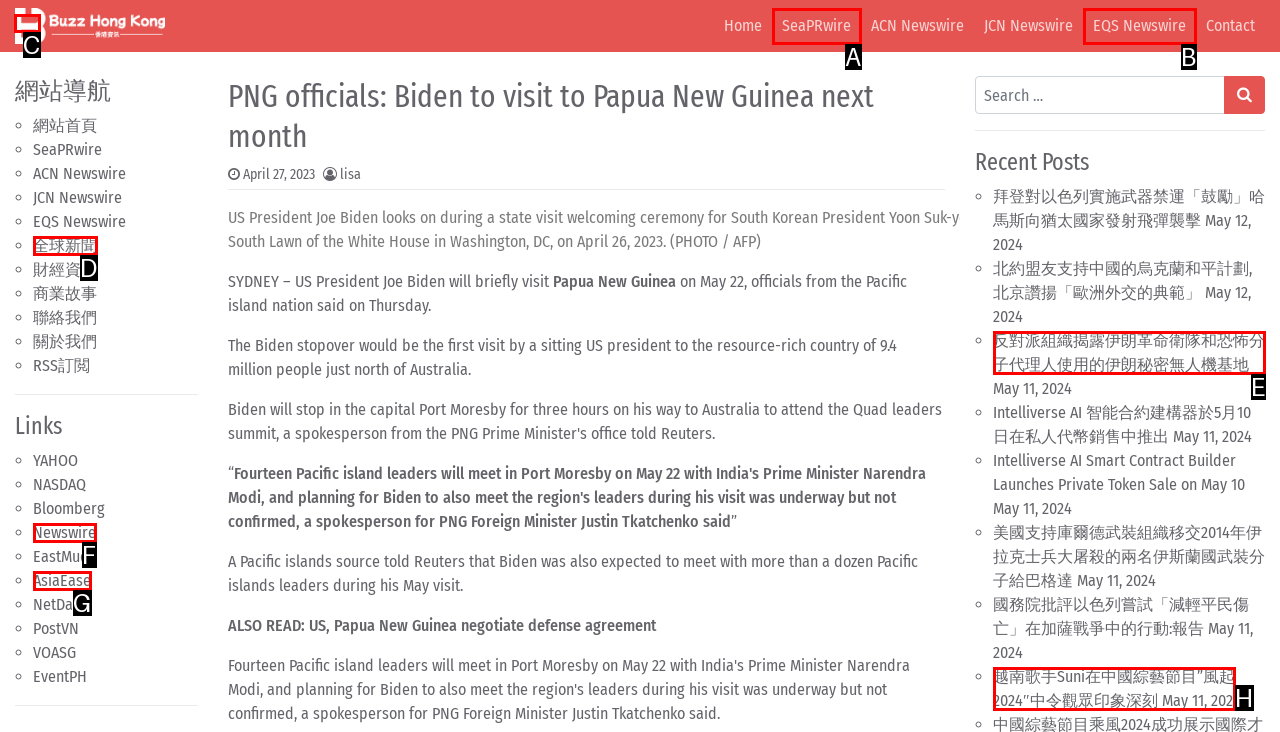Looking at the description: EQS Newswire, identify which option is the best match and respond directly with the letter of that option.

B